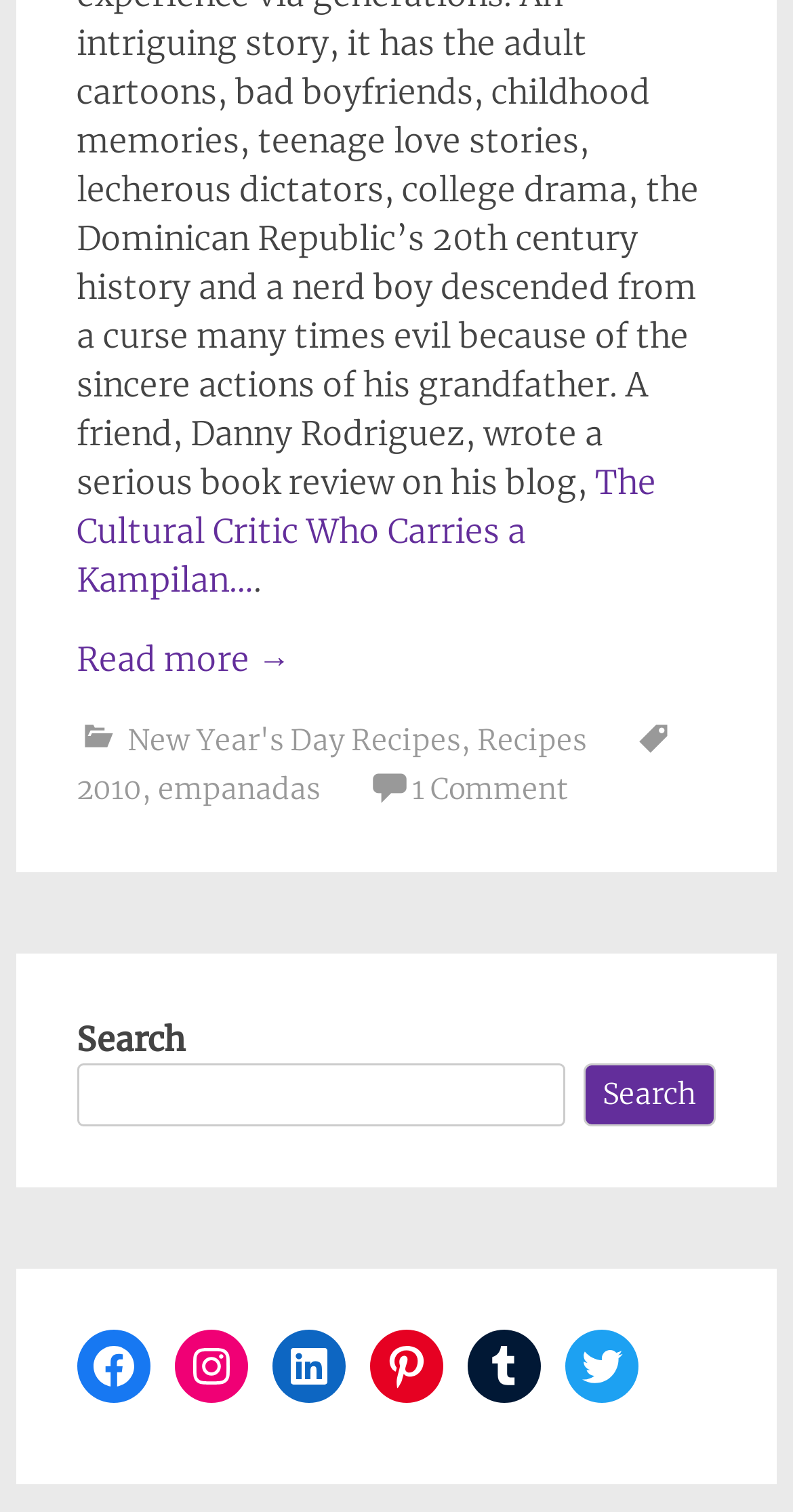What is the first article title?
Give a one-word or short phrase answer based on the image.

The Cultural Critic Who Carries a Kampilan